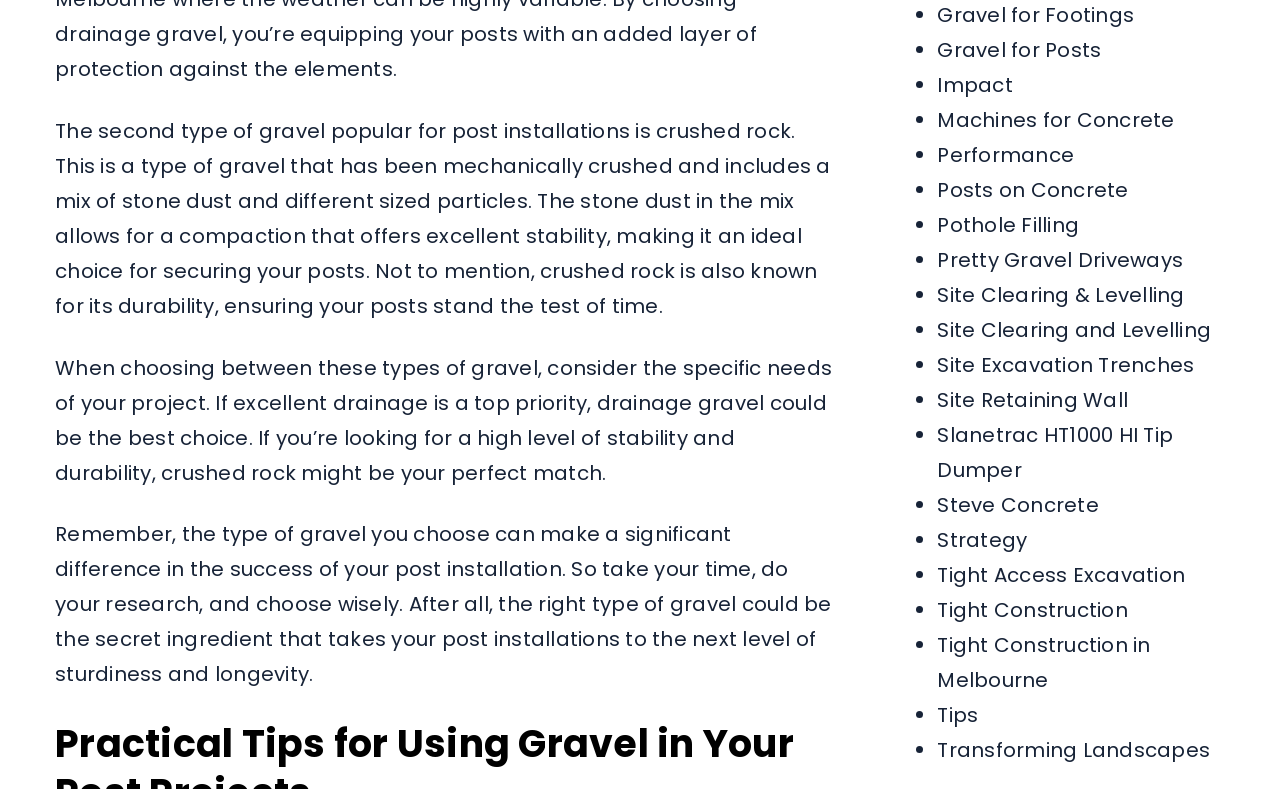What is the topic of the first paragraph?
Use the image to give a comprehensive and detailed response to the question.

The first paragraph discusses the second type of gravel popular for post installations, which is crushed rock. It explains the characteristics and benefits of crushed rock, indicating that the topic of the paragraph is types of gravel.